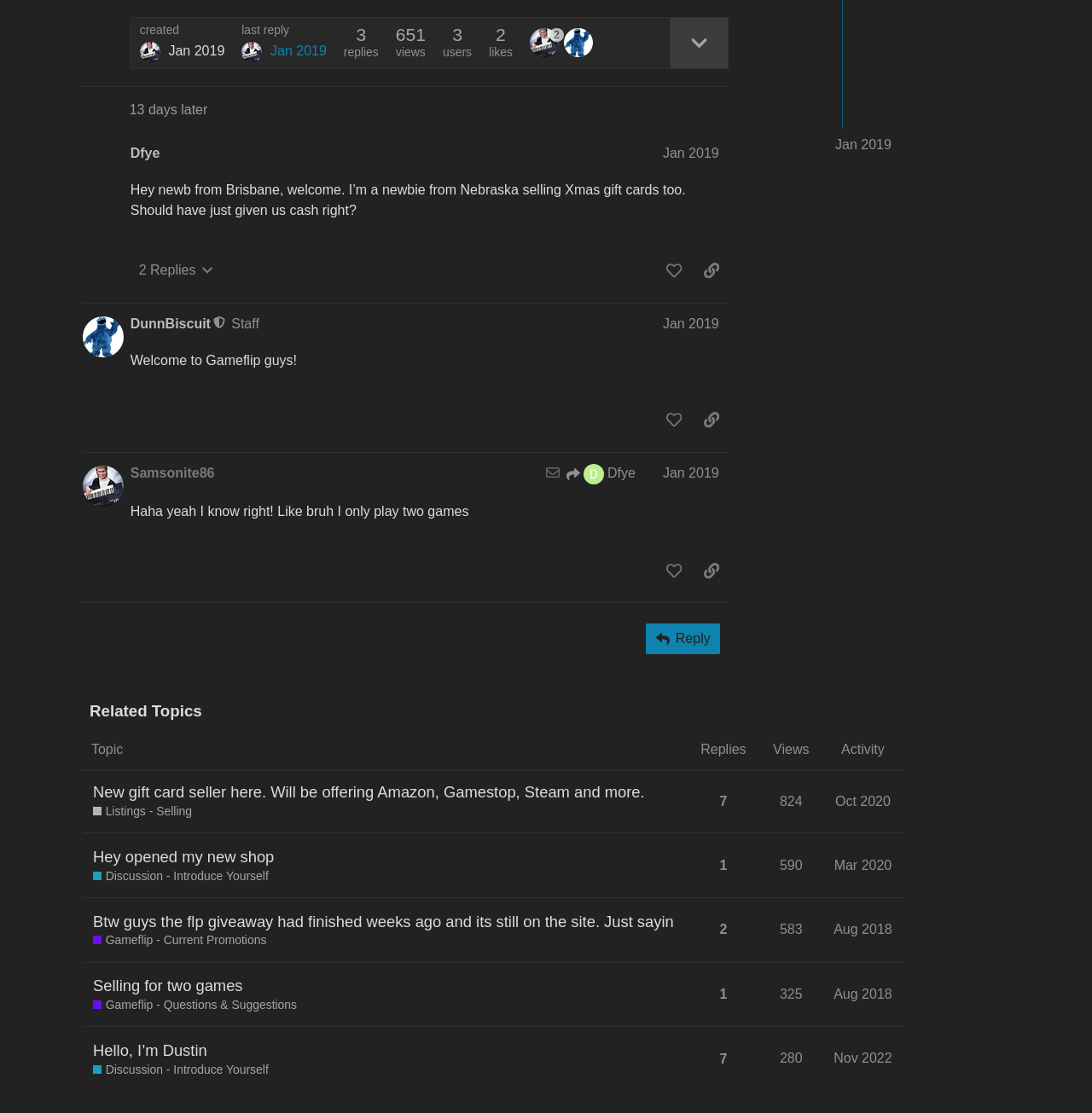Determine the bounding box coordinates in the format (top-left x, top-left y, bottom-right x, bottom-right y). Ensure all values are floating point numbers between 0 and 1. Identify the bounding box of the UI element described by: Hello, I’m Dustin

[0.085, 0.924, 0.19, 0.963]